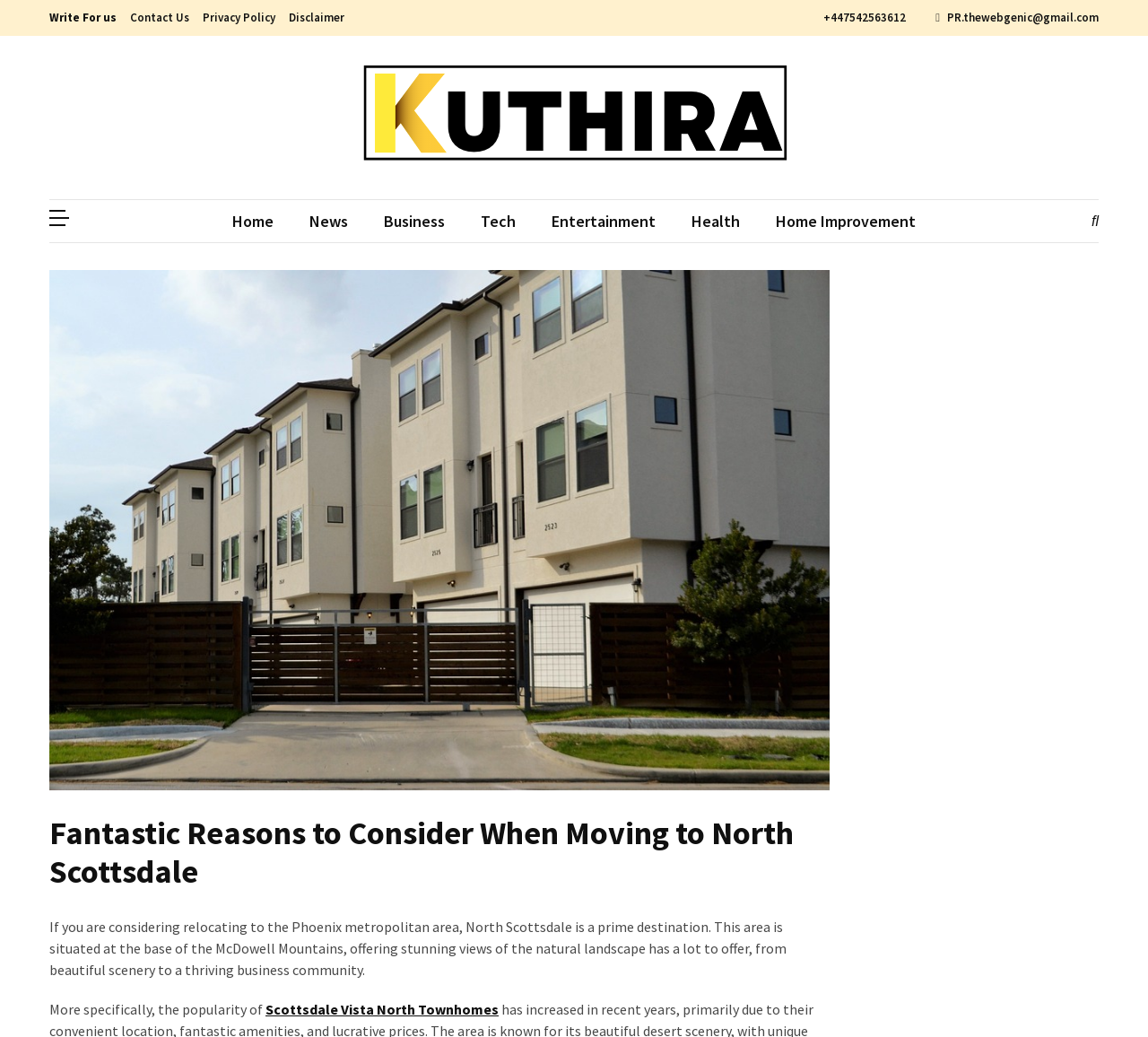Determine the bounding box coordinates for the area that should be clicked to carry out the following instruction: "Read about popular tags".

[0.0, 0.201, 0.014, 0.249]